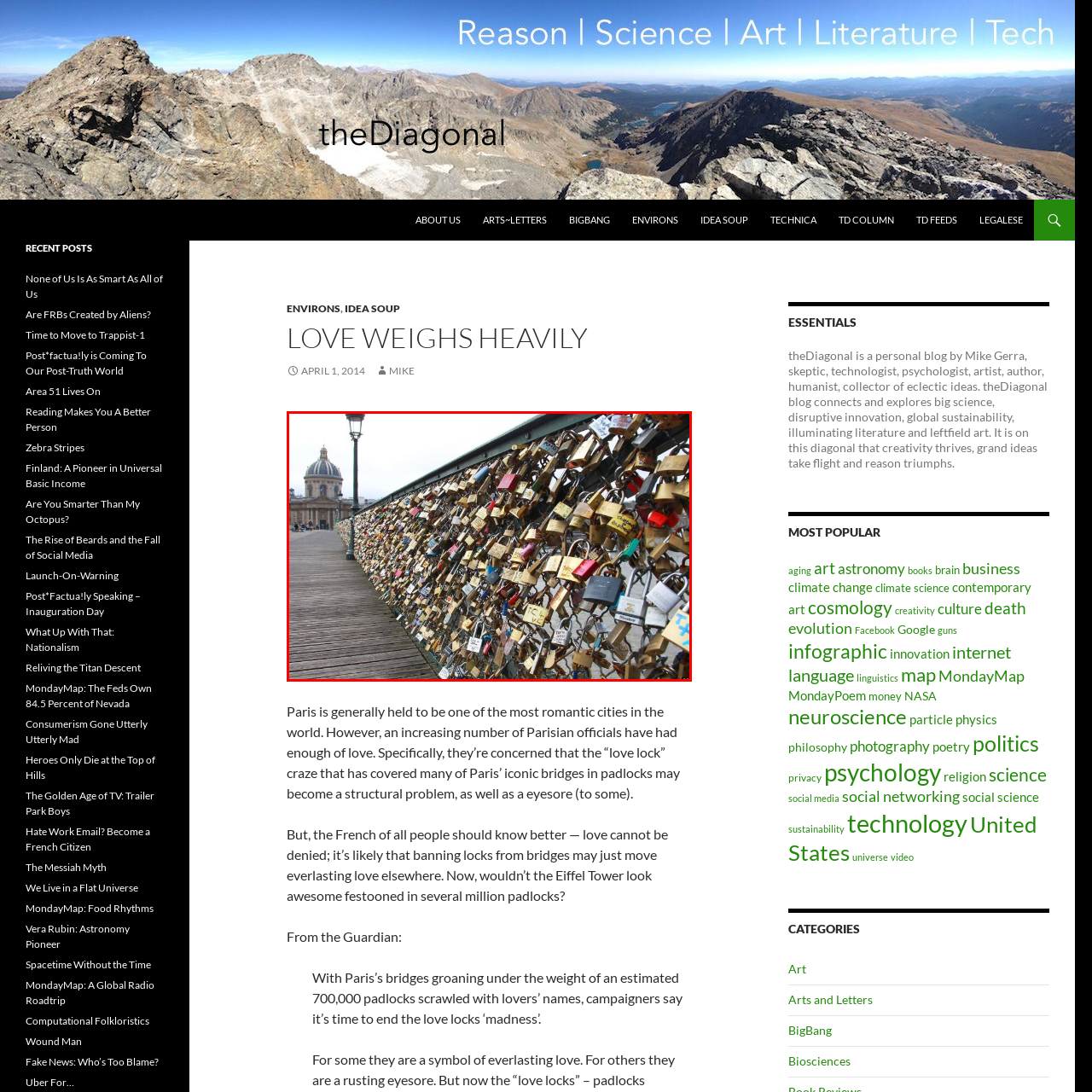Describe extensively the contents of the image within the red-bordered area.

The image captures the famous Pont des Arts bridge in Paris, a renowned site for the "love lock" tradition. This picturesque scene showcases a close-up view of the bridge's railing, adorned with countless padlocks inscribed with names and messages of love, symbolizing enduring affection. In the background, the architectural beauty of a historic building, likely the Institut de France, can be seen against a cloudy sky, enhancing the romantic yet melancholic atmosphere. The wooden walkway of the bridge invites visitors to experience the romance and history that surround this iconic location, reflecting the cultural significance of love and commitment in the heart of Paris.